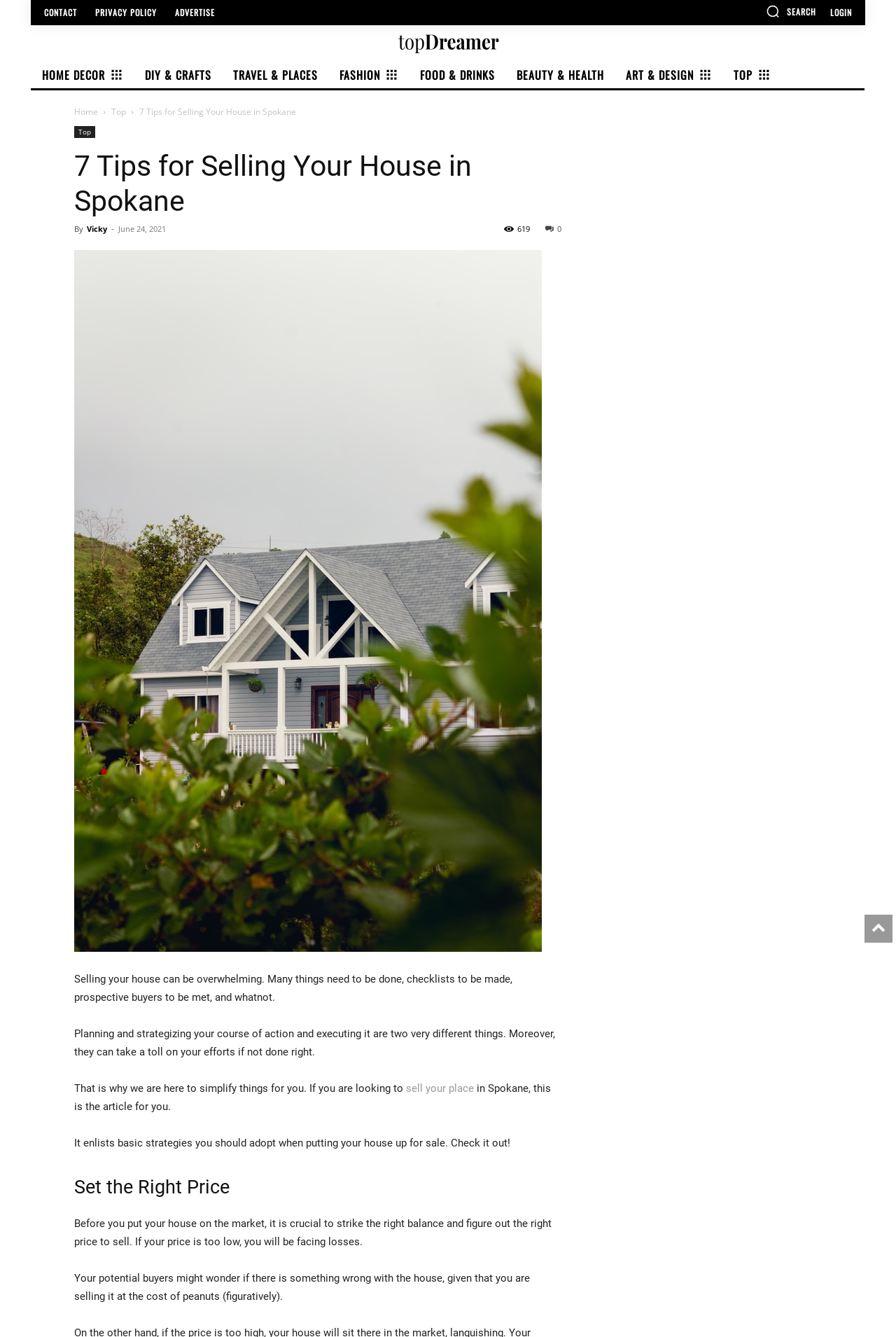Reply to the question below using a single word or brief phrase:
Who wrote the article?

Vicky